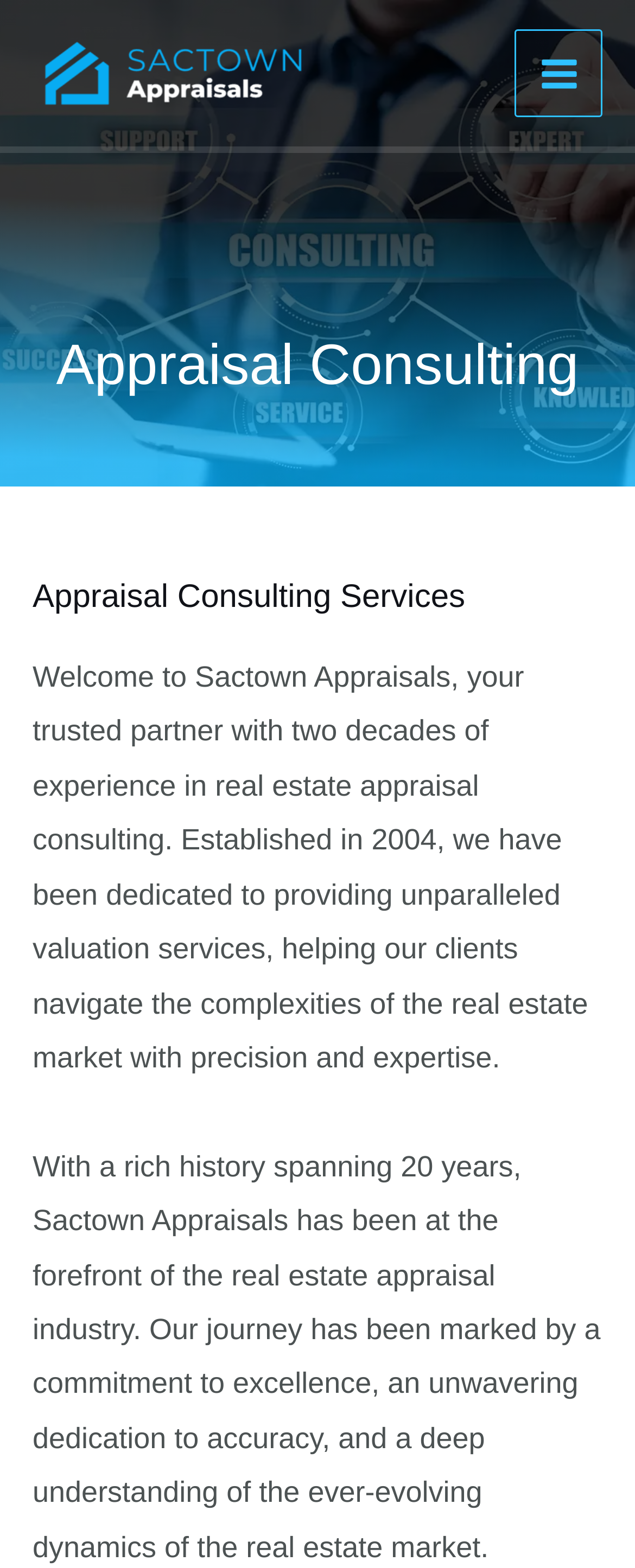How many years of experience does the company have?
Answer the question with a detailed and thorough explanation.

I found the answer by reading the StaticText 'With a rich history spanning 20 years, Sactown Appraisals has been at the forefront of the real estate appraisal industry...'. This indicates that the company has 20 years of experience.